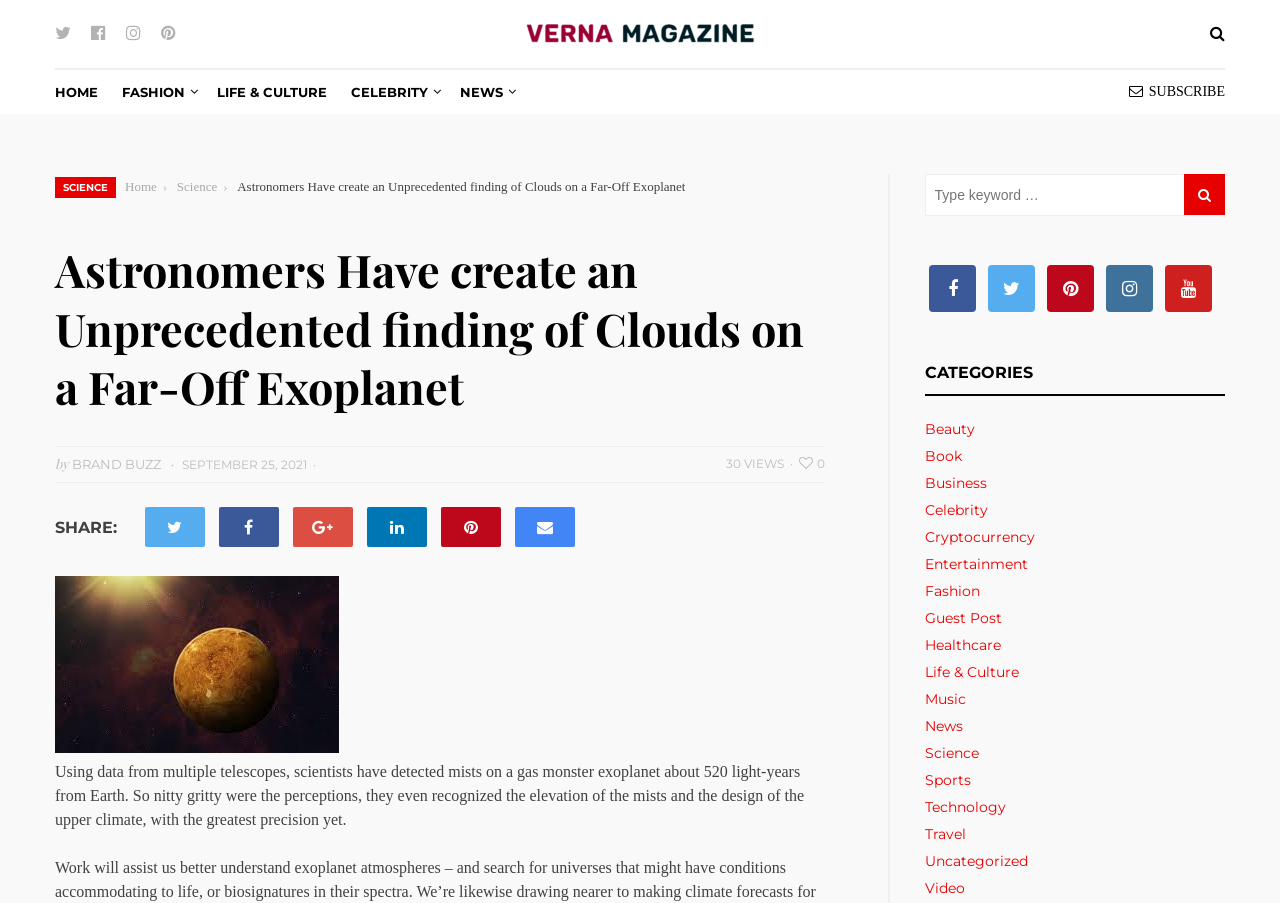Analyze the image and give a detailed response to the question:
What is the main image about?

The main image is related to the article's content, which is about astronomers discovering clouds on a far-off exoplanet. The image likely represents a visual representation of this discovery.